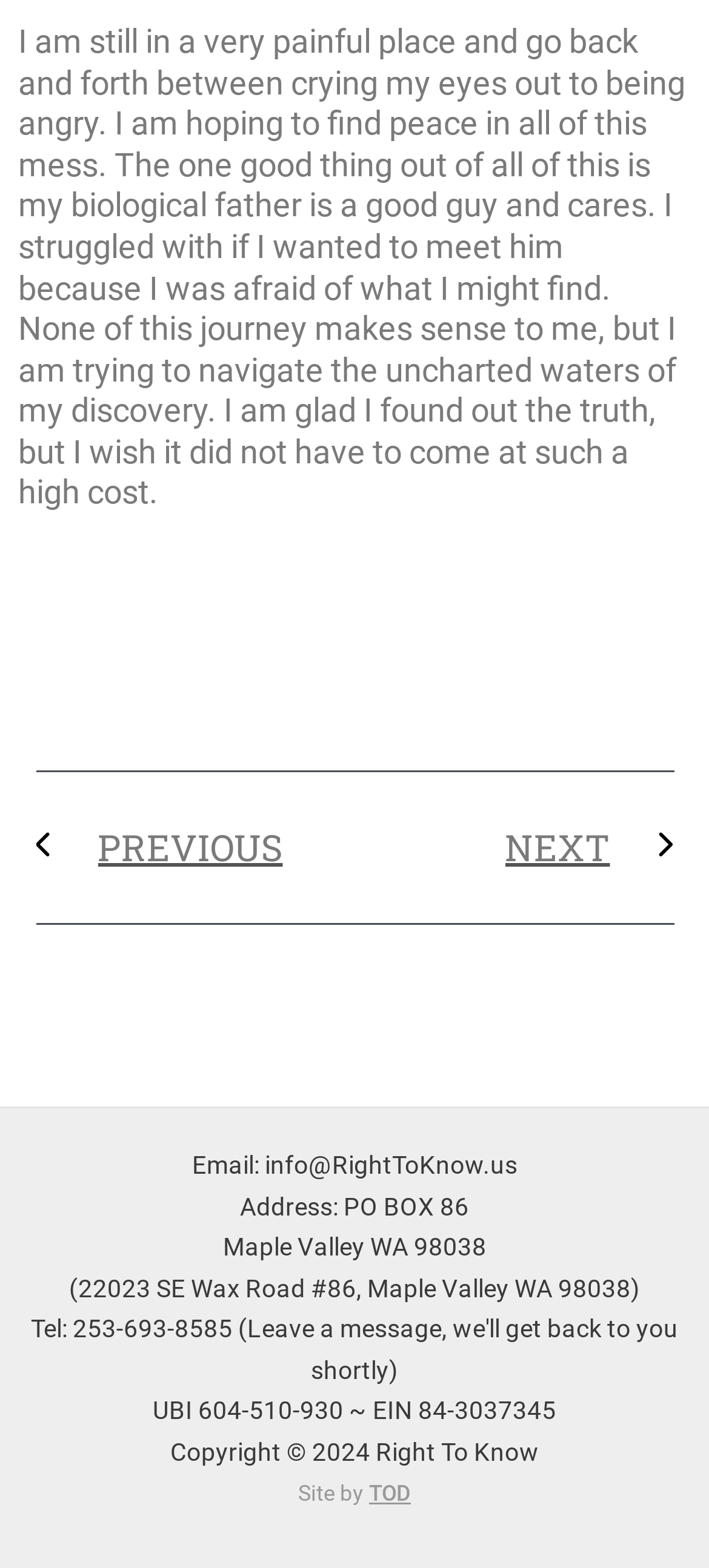Answer the following in one word or a short phrase: 
What is the author's current emotional state?

Painful and angry